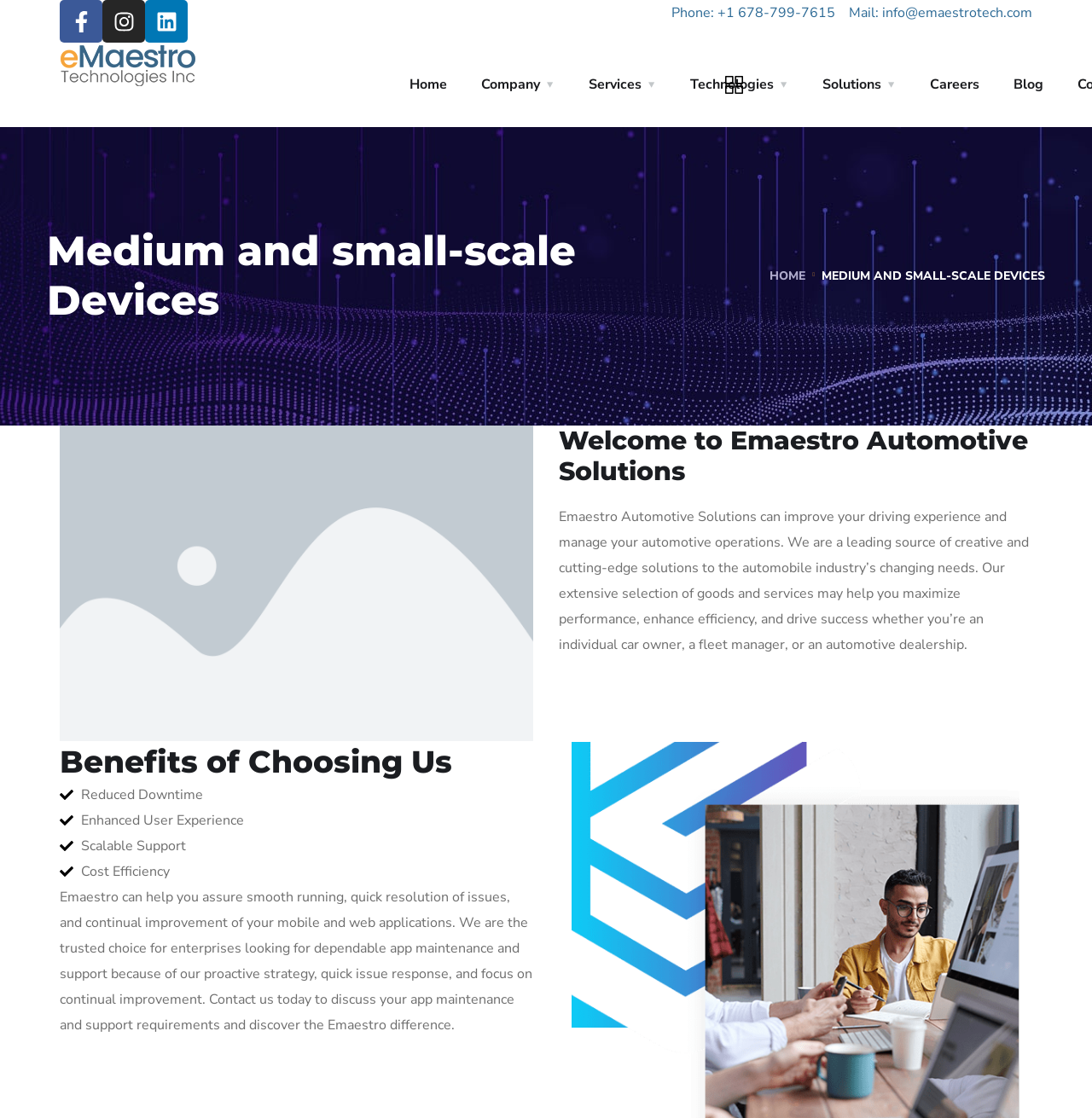Using the description: "Phone: +1 678-799-7615", identify the bounding box of the corresponding UI element in the screenshot.

[0.615, 0.0, 0.765, 0.023]